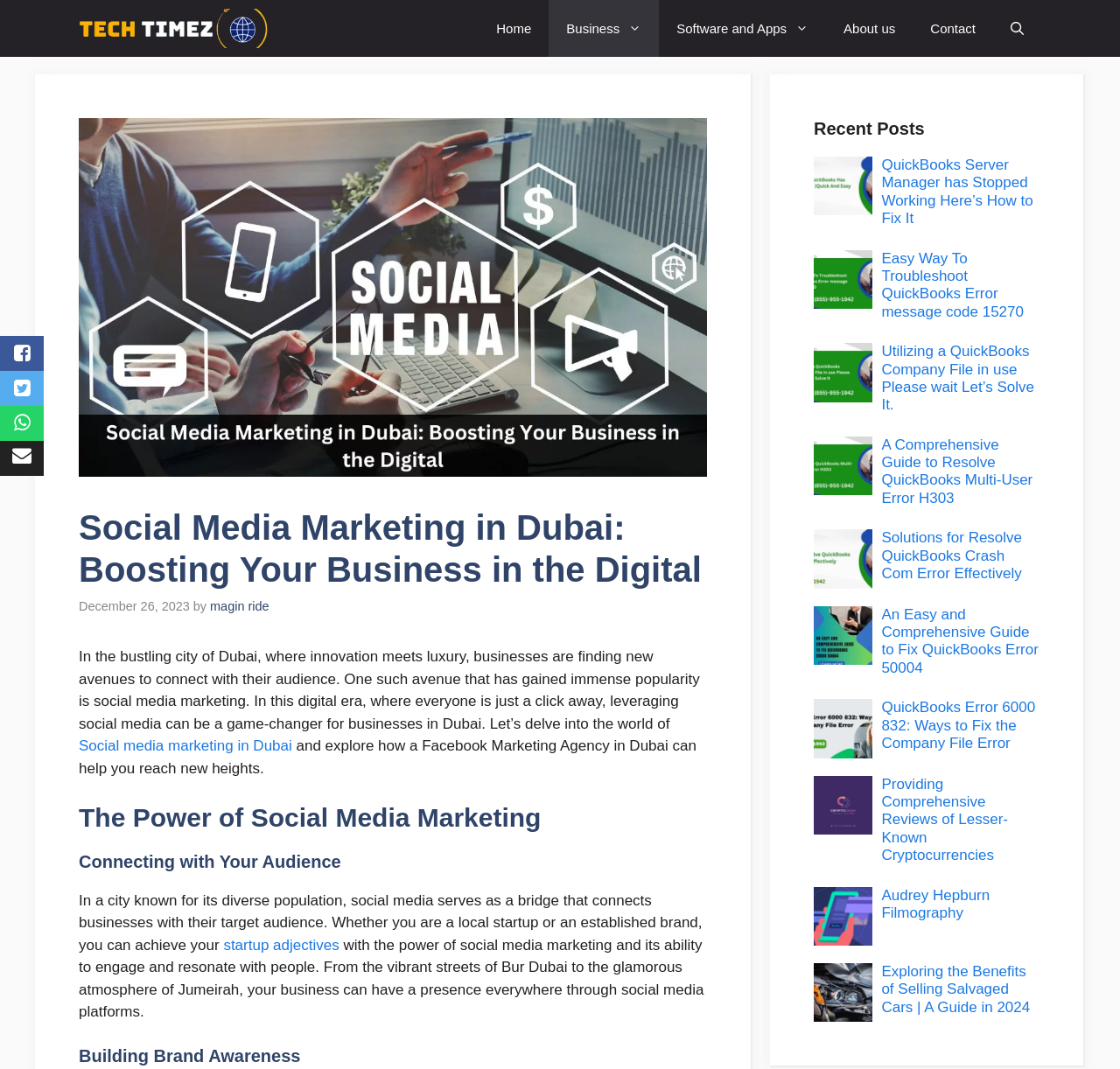Find and indicate the bounding box coordinates of the region you should select to follow the given instruction: "Watch the video 'Watch the New Technology in Action'".

None